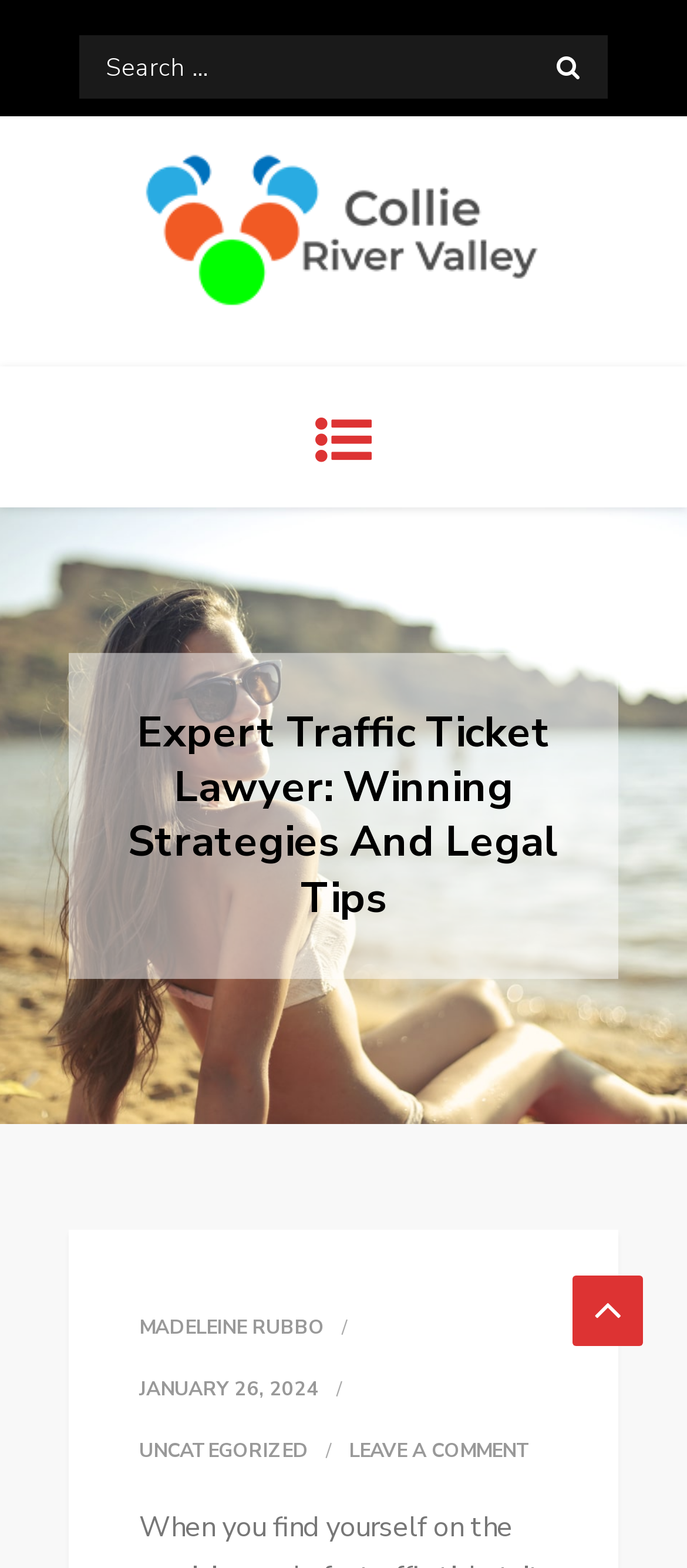Answer this question in one word or a short phrase: How many links are there in the primary menu?

1